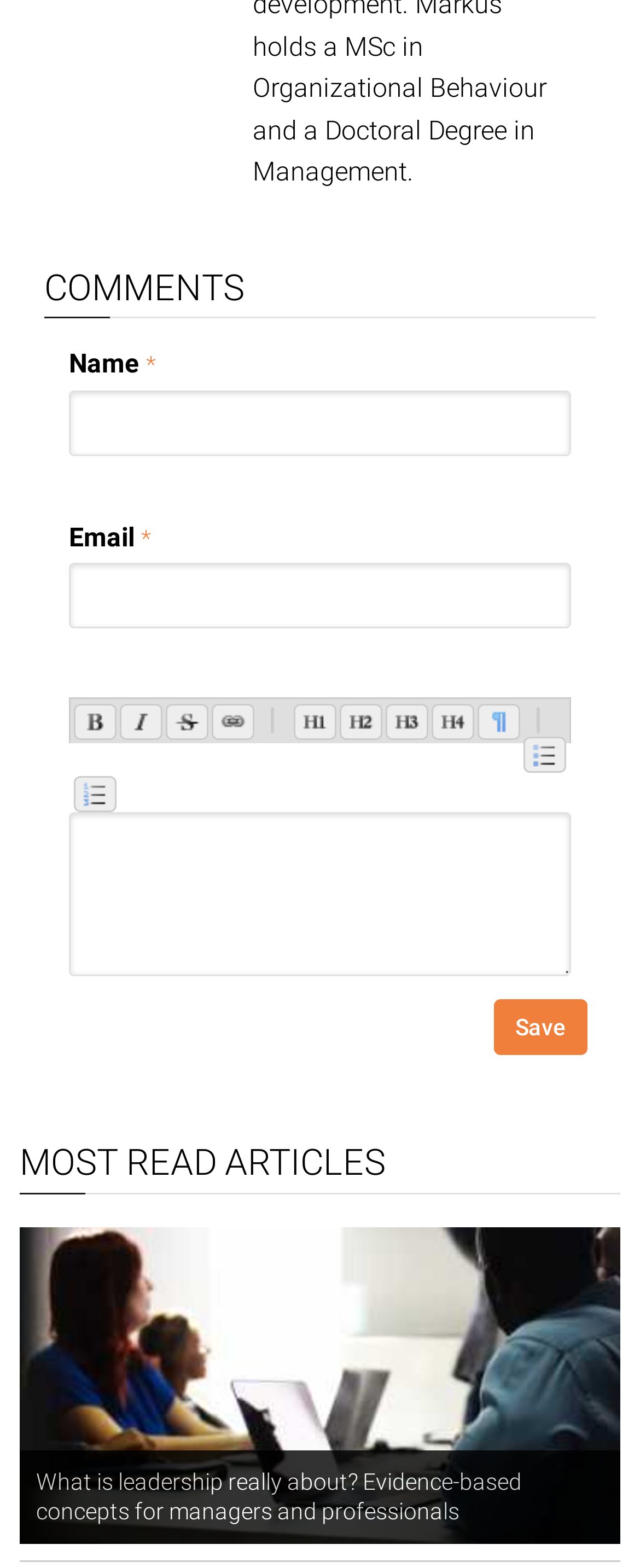Could you highlight the region that needs to be clicked to execute the instruction: "Read the article 'Leadership demystified'"?

[0.031, 0.782, 0.969, 0.996]